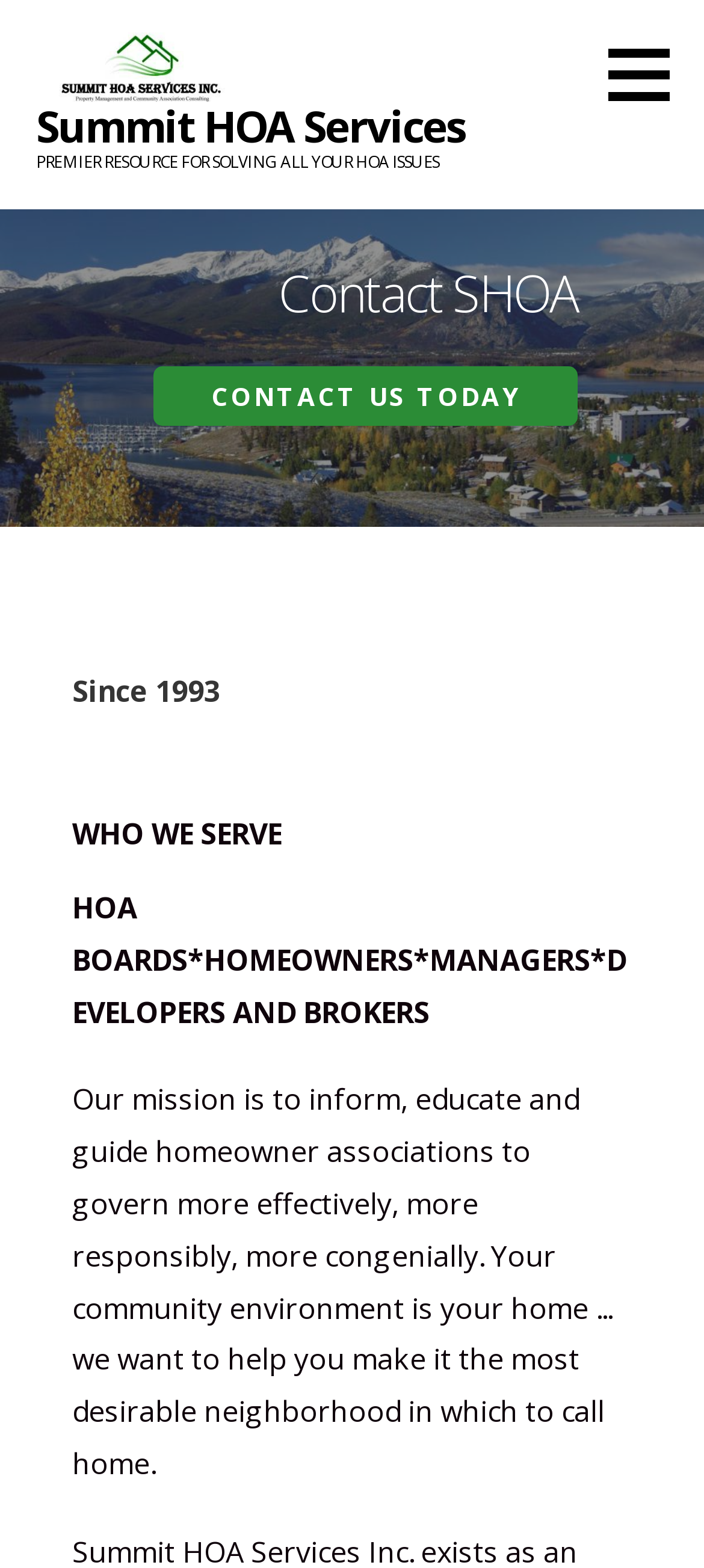Look at the image and give a detailed response to the following question: What is the mission of the company?

The mission of the company can be found in the middle section of the webpage, where it is written in a static text element as 'Our mission is to inform, educate and guide homeowner associations to govern more effectively, more responsibly, more congenially.'